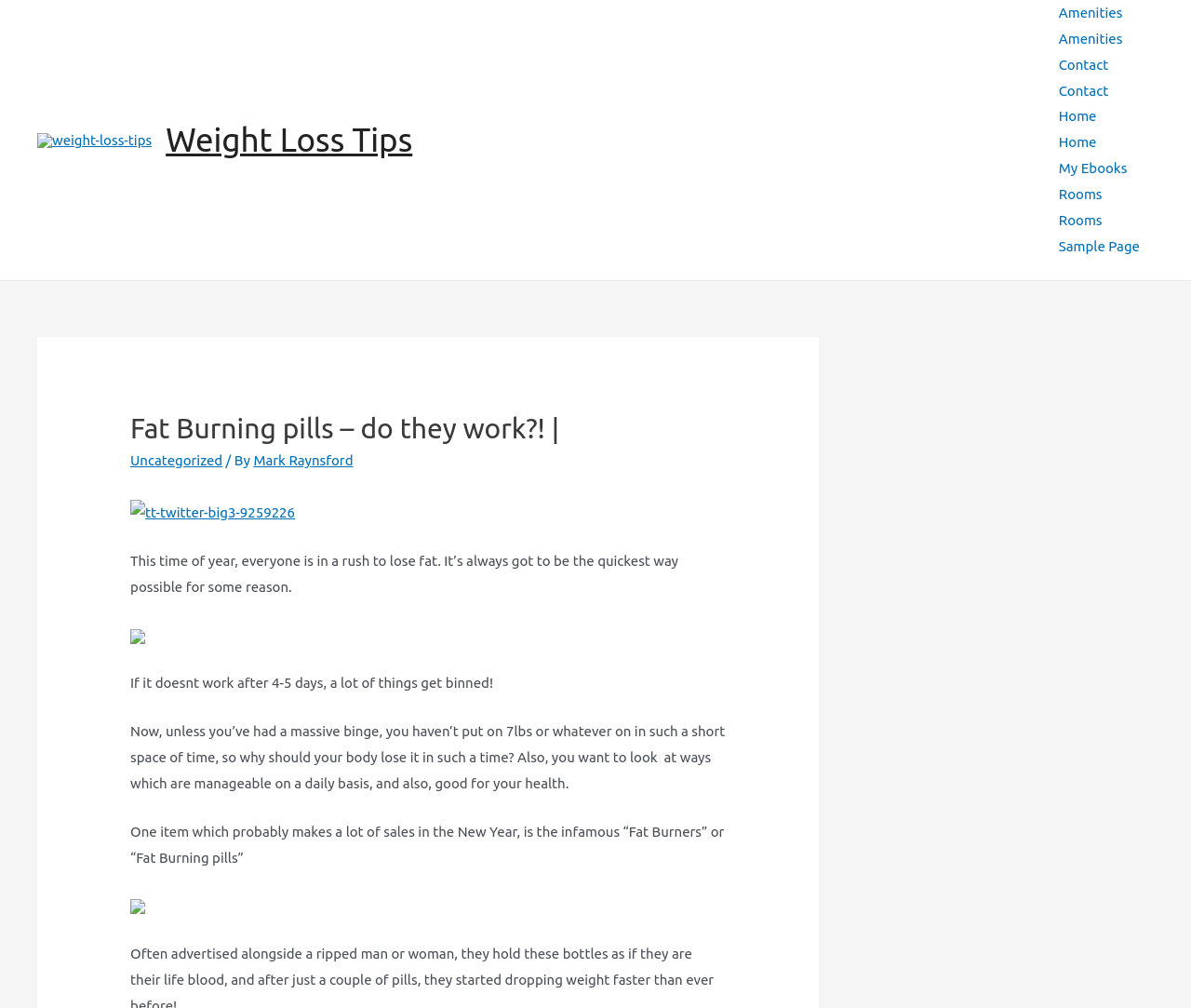Please find the bounding box coordinates in the format (top-left x, top-left y, bottom-right x, bottom-right y) for the given element description. Ensure the coordinates are floating point numbers between 0 and 1. Description: Weight Loss Tips

[0.139, 0.12, 0.346, 0.157]